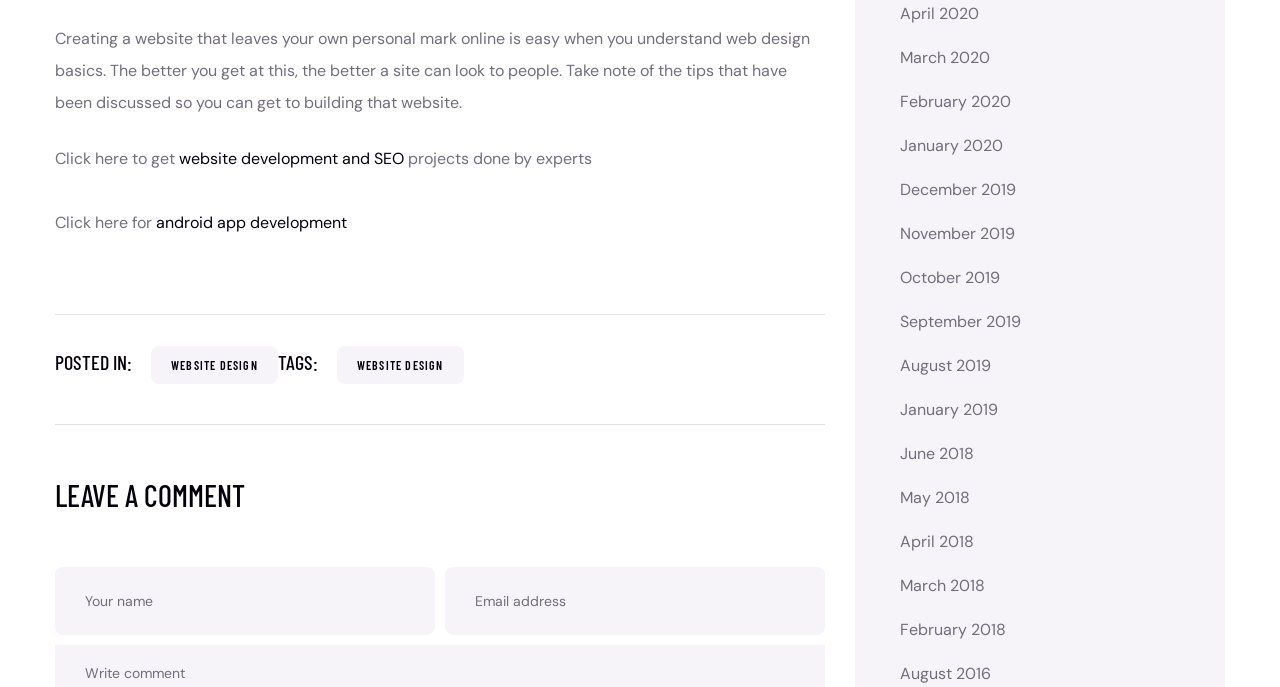Identify the coordinates of the bounding box for the element that must be clicked to accomplish the instruction: "Add to cart".

None